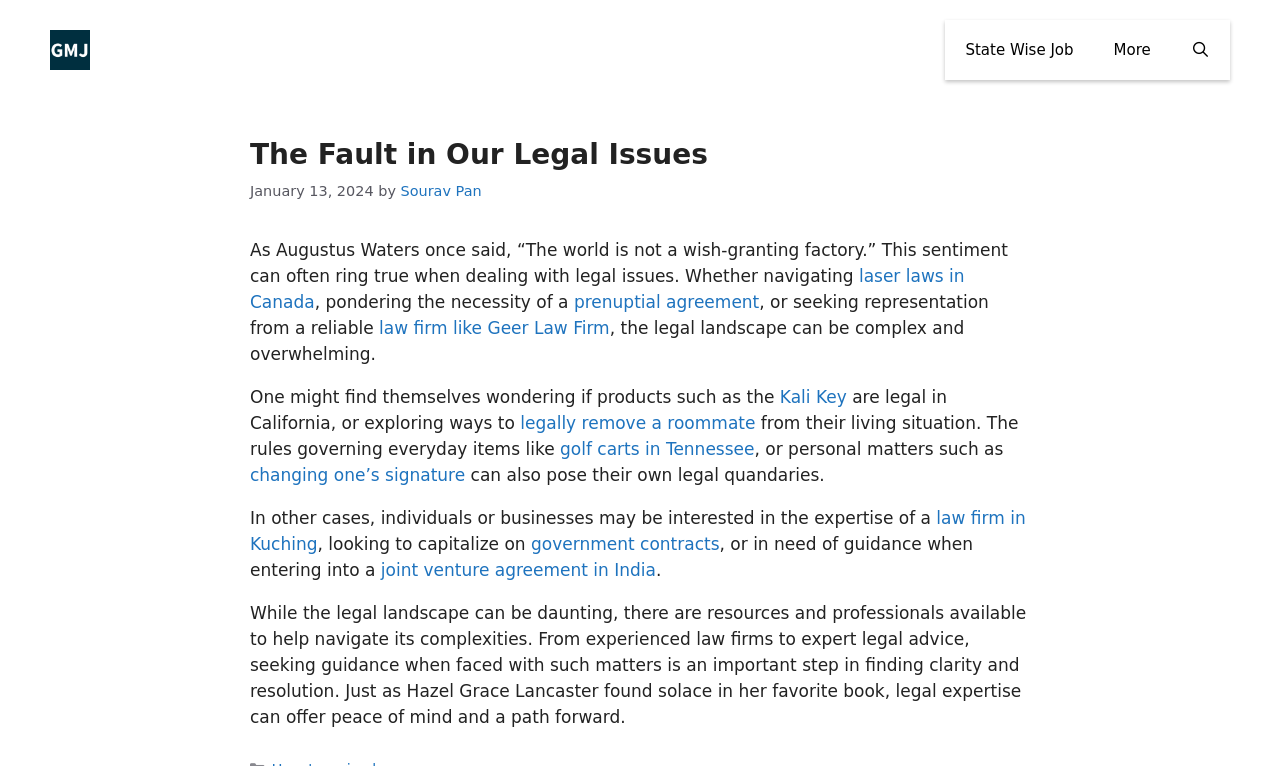Please provide the bounding box coordinates for the UI element as described: "joint venture agreement in India". The coordinates must be four floats between 0 and 1, represented as [left, top, right, bottom].

[0.298, 0.731, 0.512, 0.757]